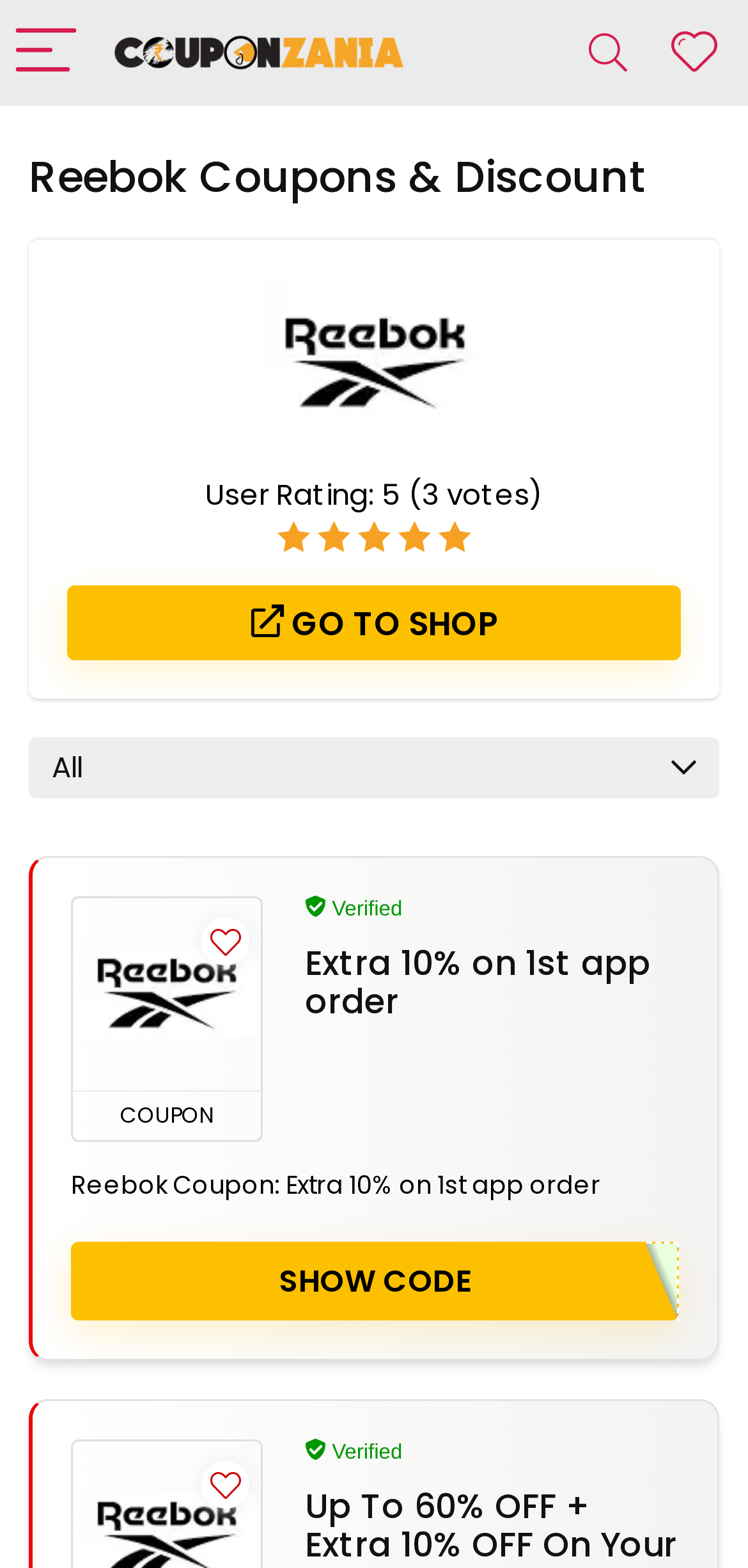Using the element description: "aria-label="Search"", determine the bounding box coordinates. The coordinates should be in the format [left, top, right, bottom], with values between 0 and 1.

[0.751, 0.001, 0.874, 0.066]